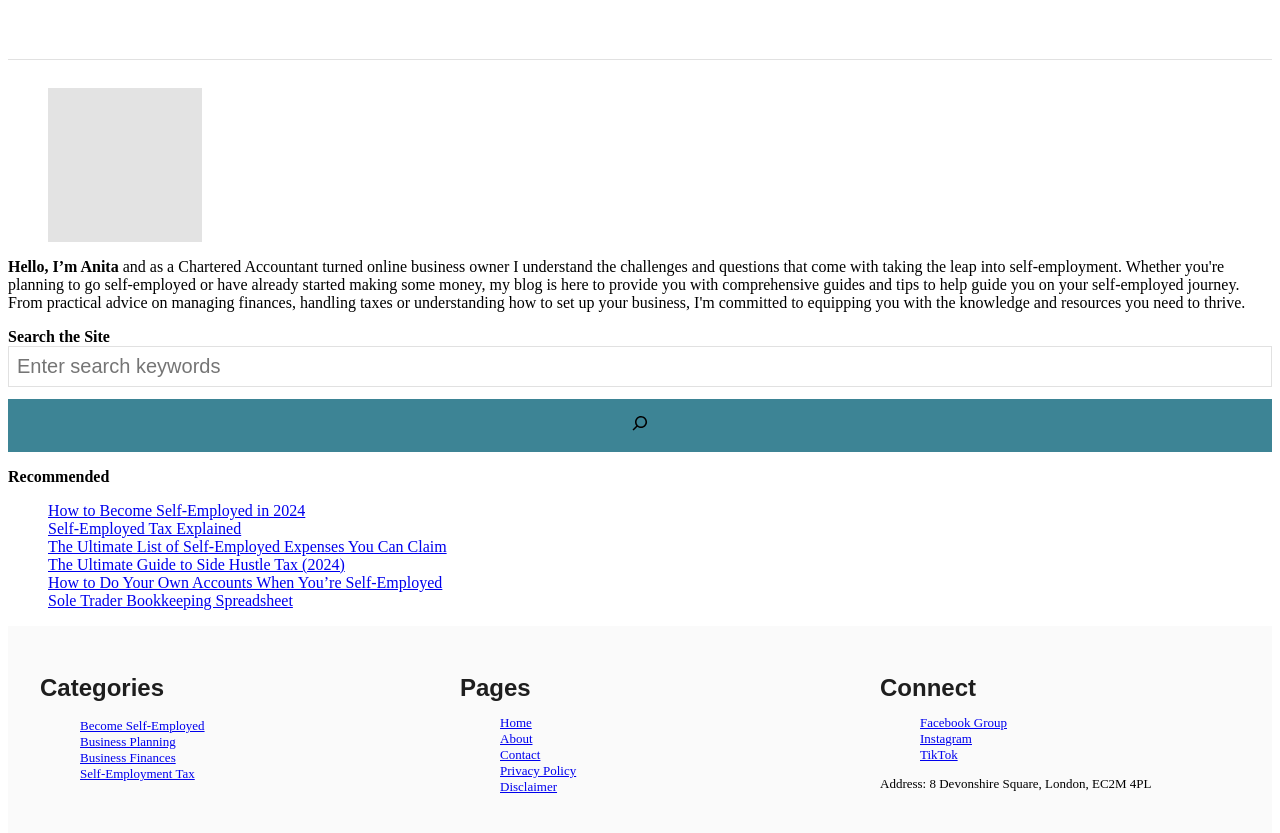Please provide the bounding box coordinate of the region that matches the element description: Self-Employed Tax Explained. Coordinates should be in the format (top-left x, top-left y, bottom-right x, bottom-right y) and all values should be between 0 and 1.

[0.038, 0.624, 0.188, 0.644]